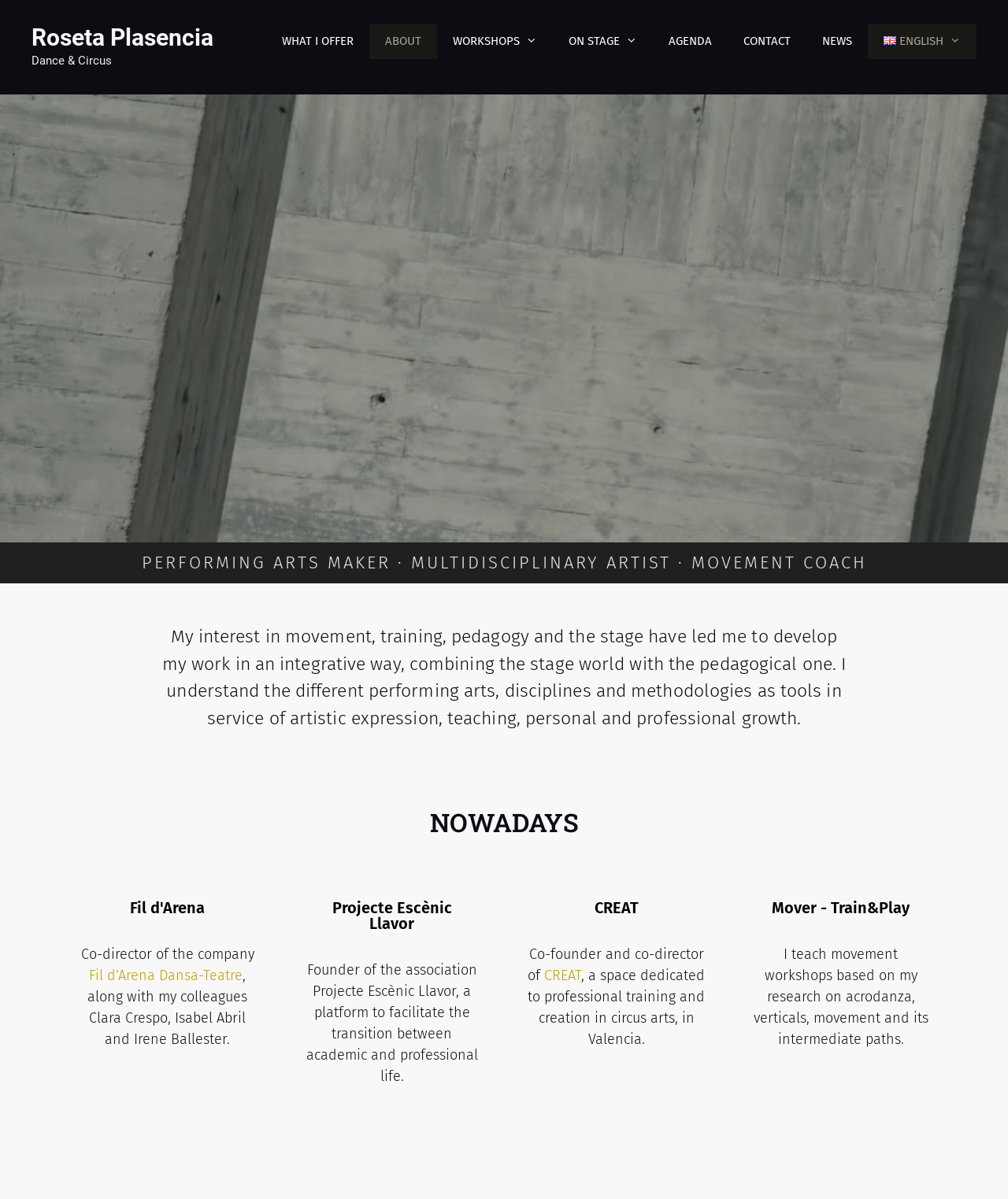With reference to the screenshot, provide a detailed response to the question below:
What is the name of the space dedicated to professional training and creation in circus arts?

According to the webpage, Roseta Plasencia is the co-founder and co-director of CREAT, a space dedicated to professional training and creation in circus arts, in Valencia.